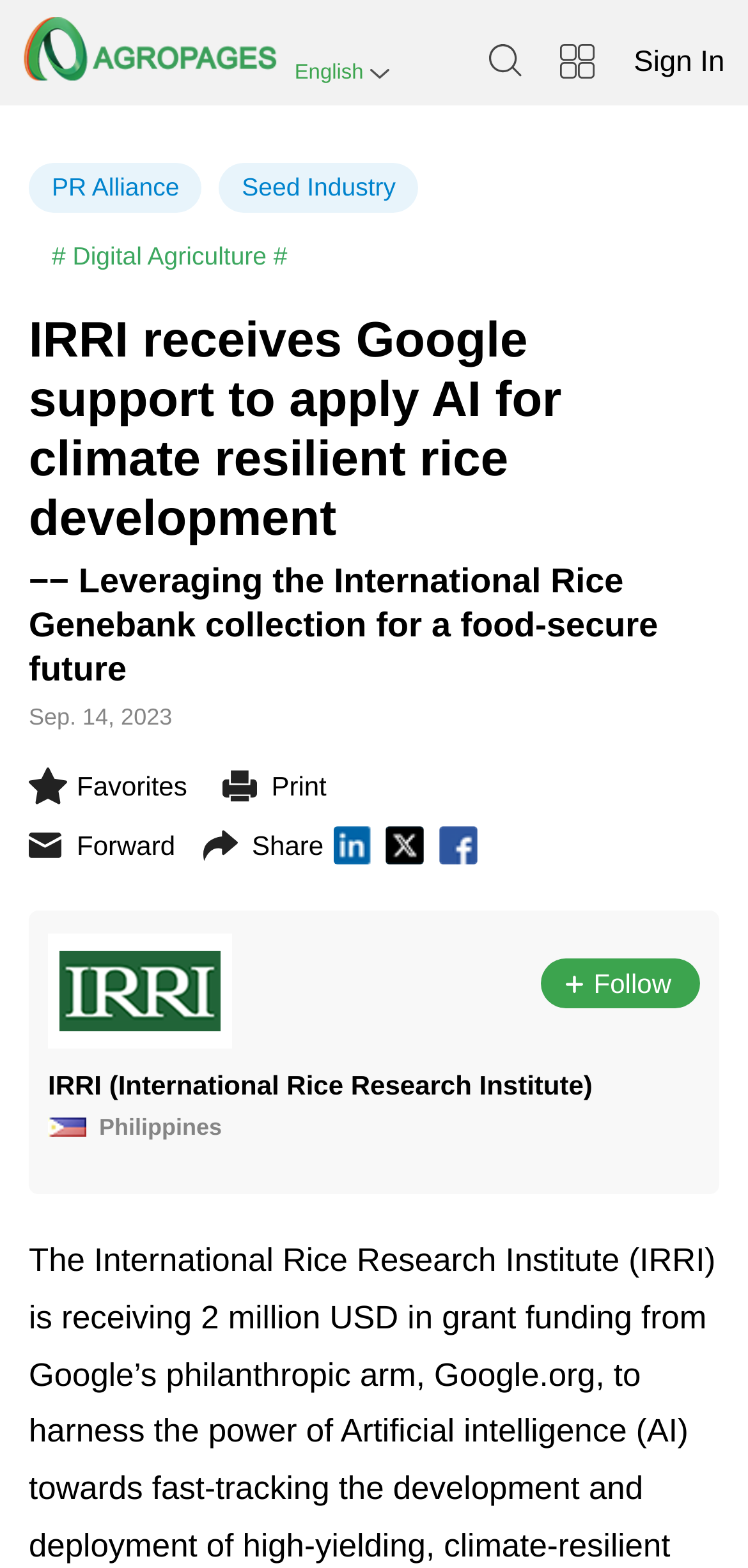Select the bounding box coordinates of the element I need to click to carry out the following instruction: "Search for something".

[0.654, 0.028, 0.698, 0.051]